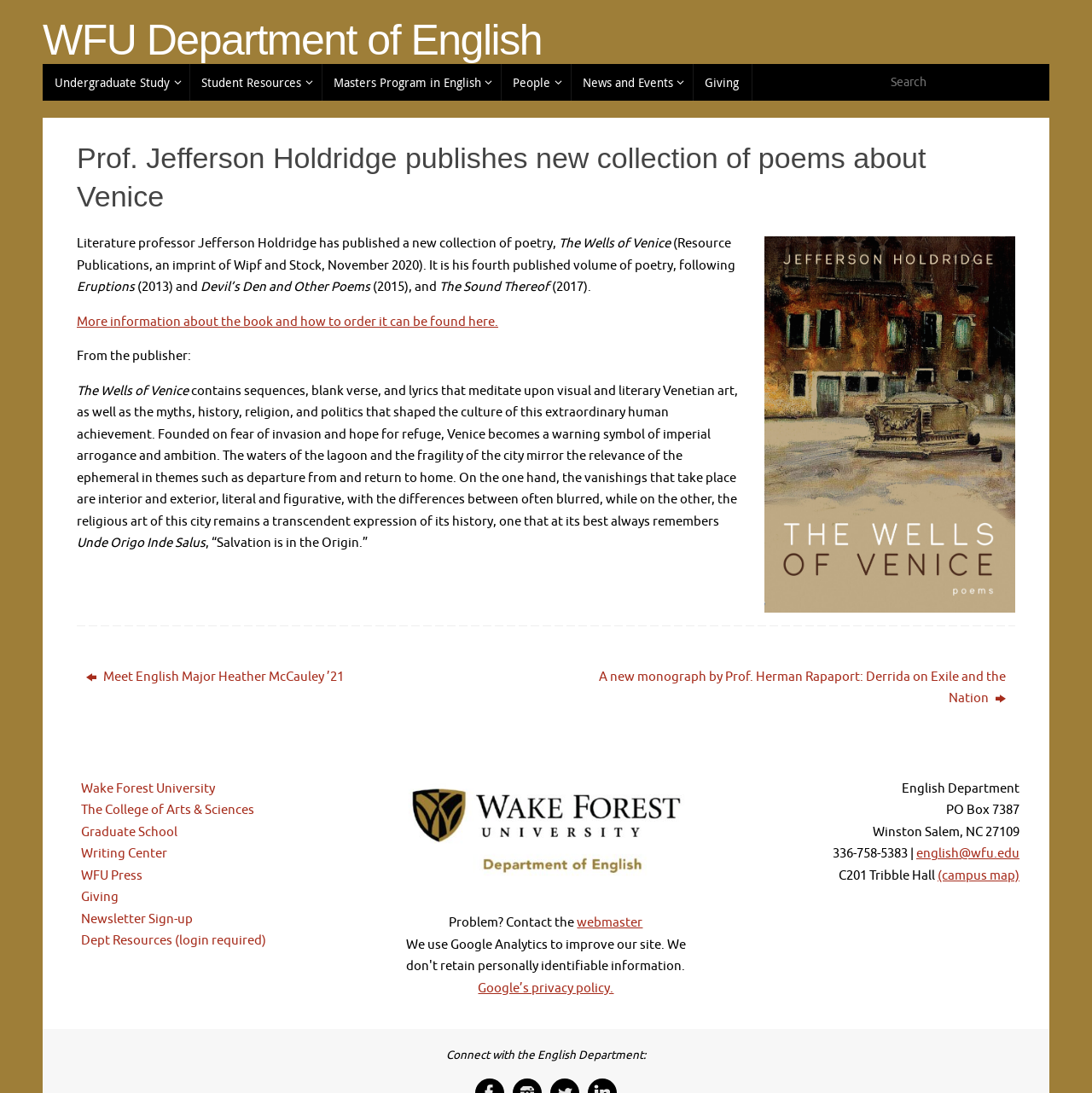Extract the primary header of the webpage and generate its text.

Prof. Jefferson Holdridge publishes new collection of poems about Venice